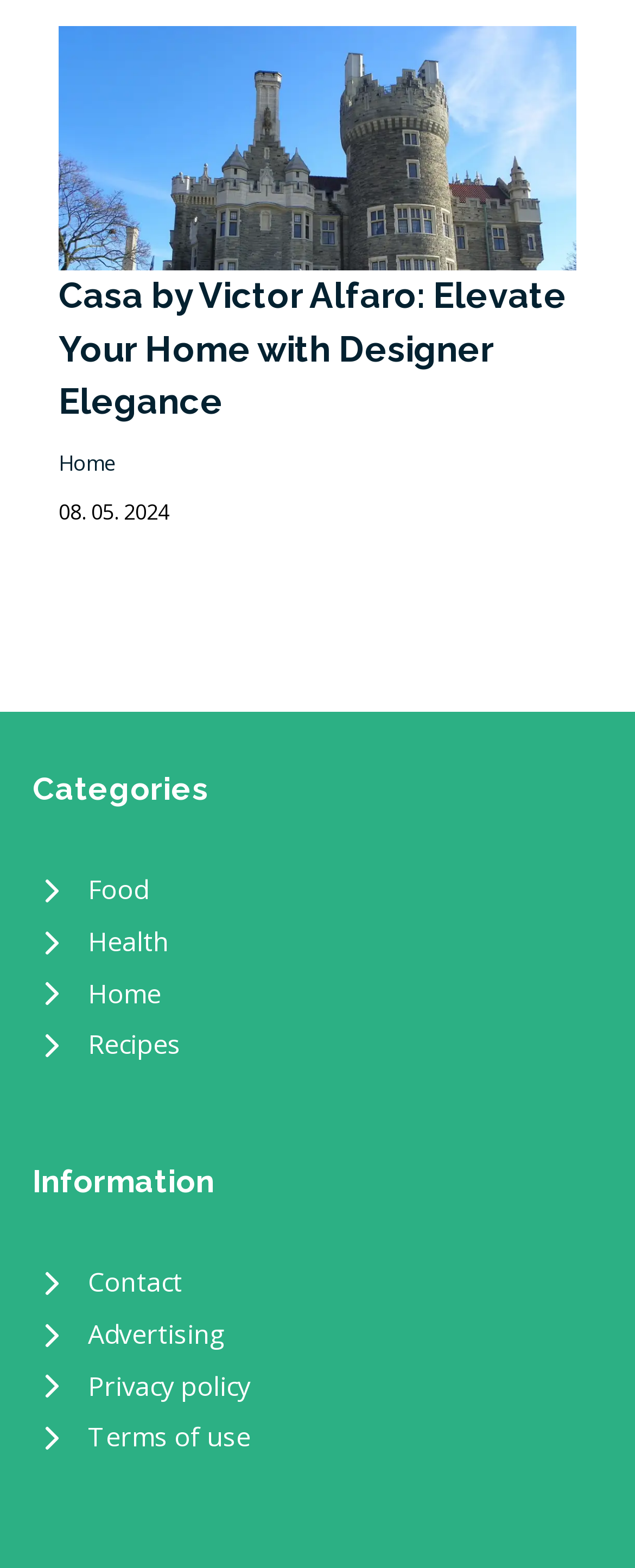Please specify the coordinates of the bounding box for the element that should be clicked to carry out this instruction: "Explore the Food category". The coordinates must be four float numbers between 0 and 1, formatted as [left, top, right, bottom].

[0.051, 0.552, 0.949, 0.585]